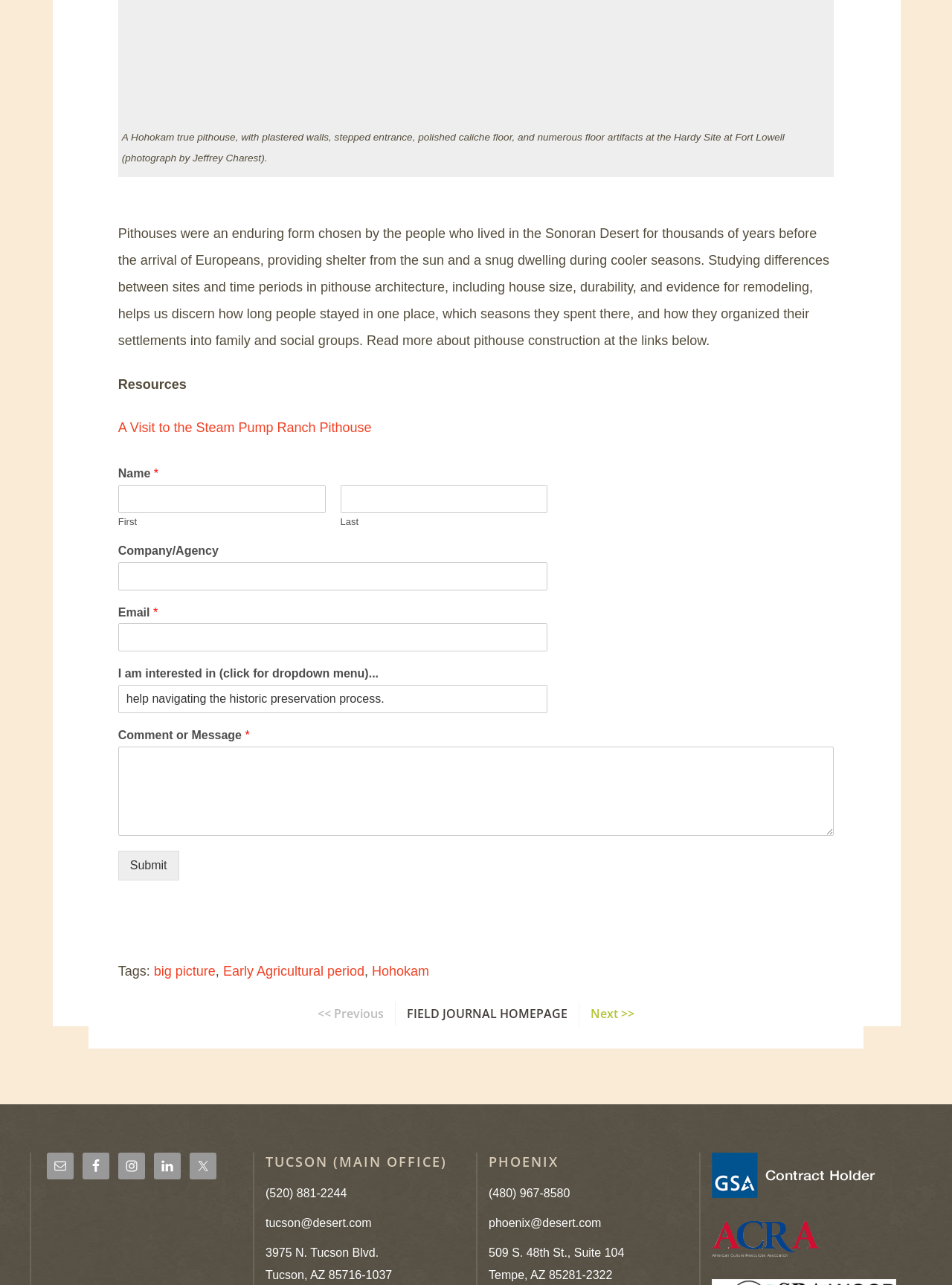Locate the bounding box coordinates of the element's region that should be clicked to carry out the following instruction: "Visit the Steam Pump Ranch Pithouse". The coordinates need to be four float numbers between 0 and 1, i.e., [left, top, right, bottom].

[0.124, 0.327, 0.39, 0.339]